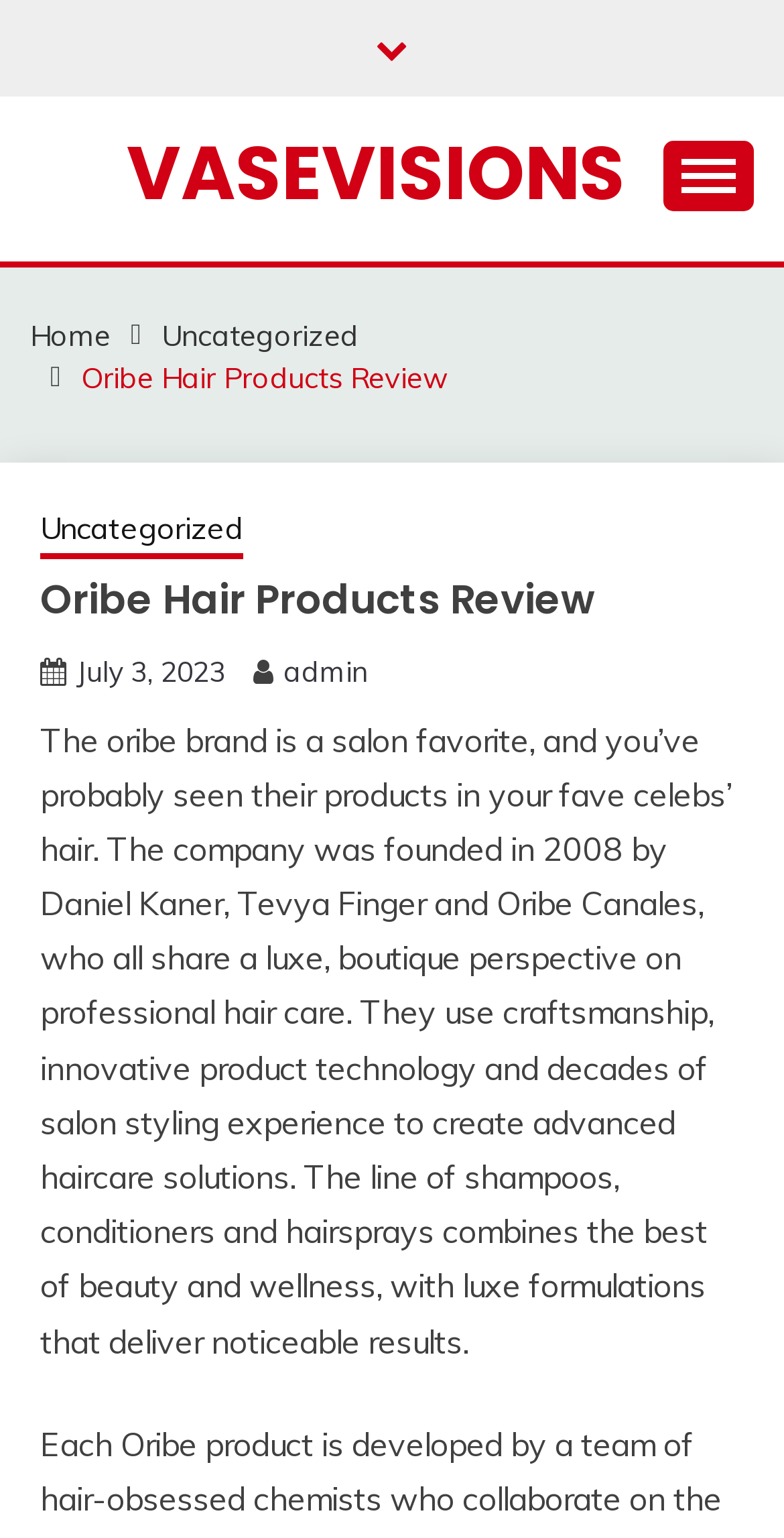When was the Oribe Hair Products Review published?
Using the image as a reference, answer the question with a short word or phrase.

July 3, 2023